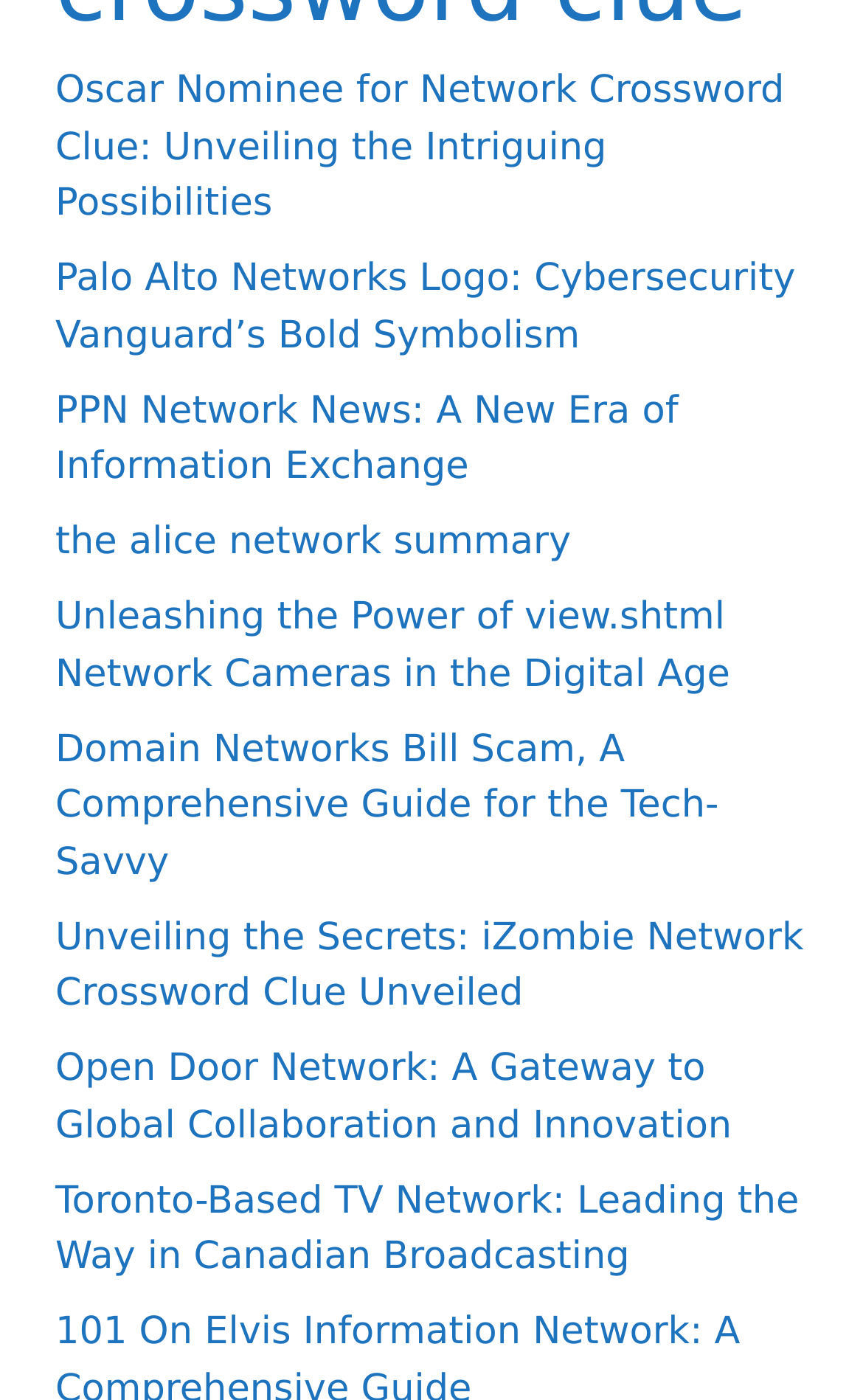Please determine the bounding box coordinates of the element's region to click in order to carry out the following instruction: "Read about Oscar Nominee for Network Crossword Clue". The coordinates should be four float numbers between 0 and 1, i.e., [left, top, right, bottom].

[0.064, 0.049, 0.909, 0.161]